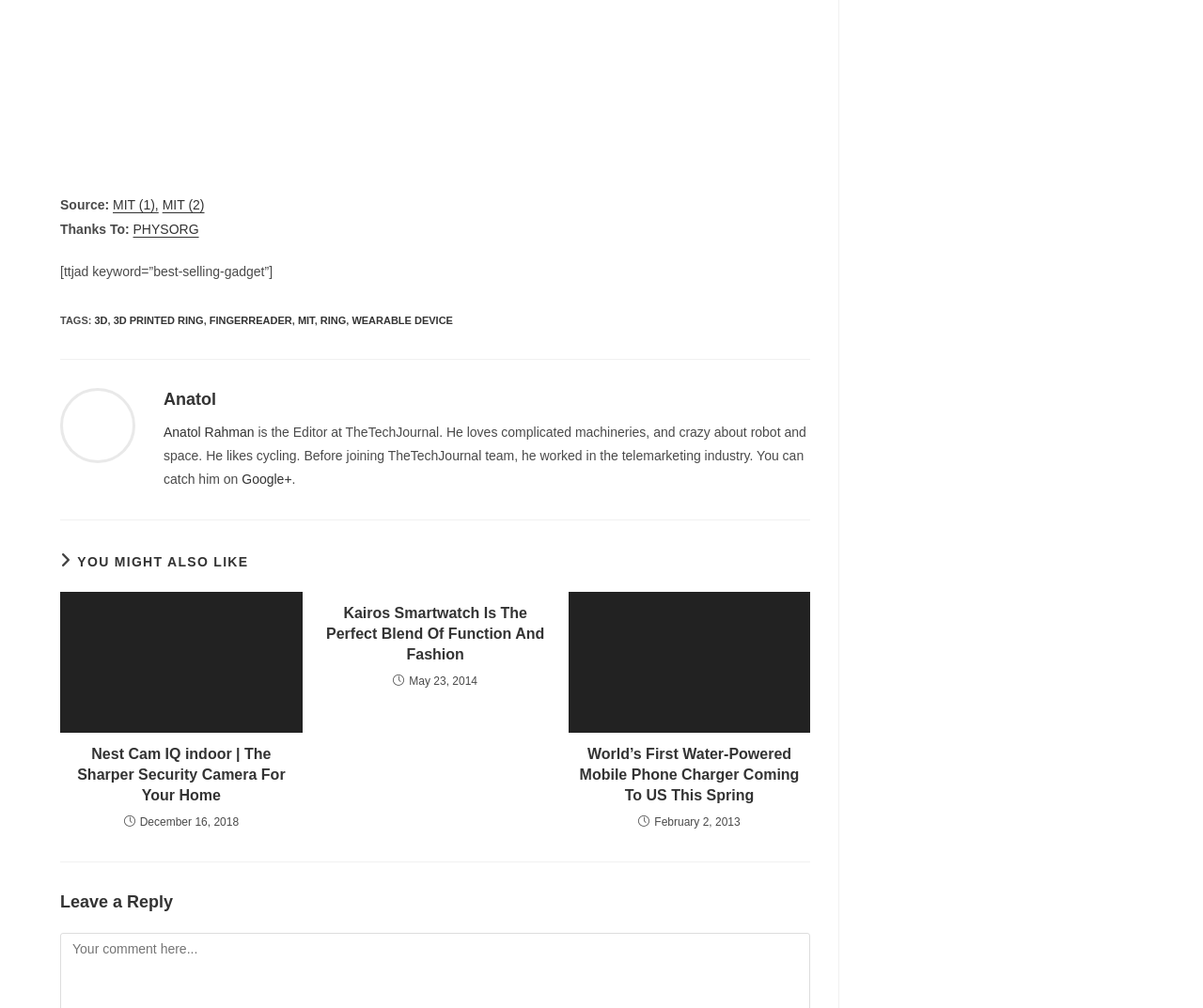Could you specify the bounding box coordinates for the clickable section to complete the following instruction: "Enter arrival date"?

None